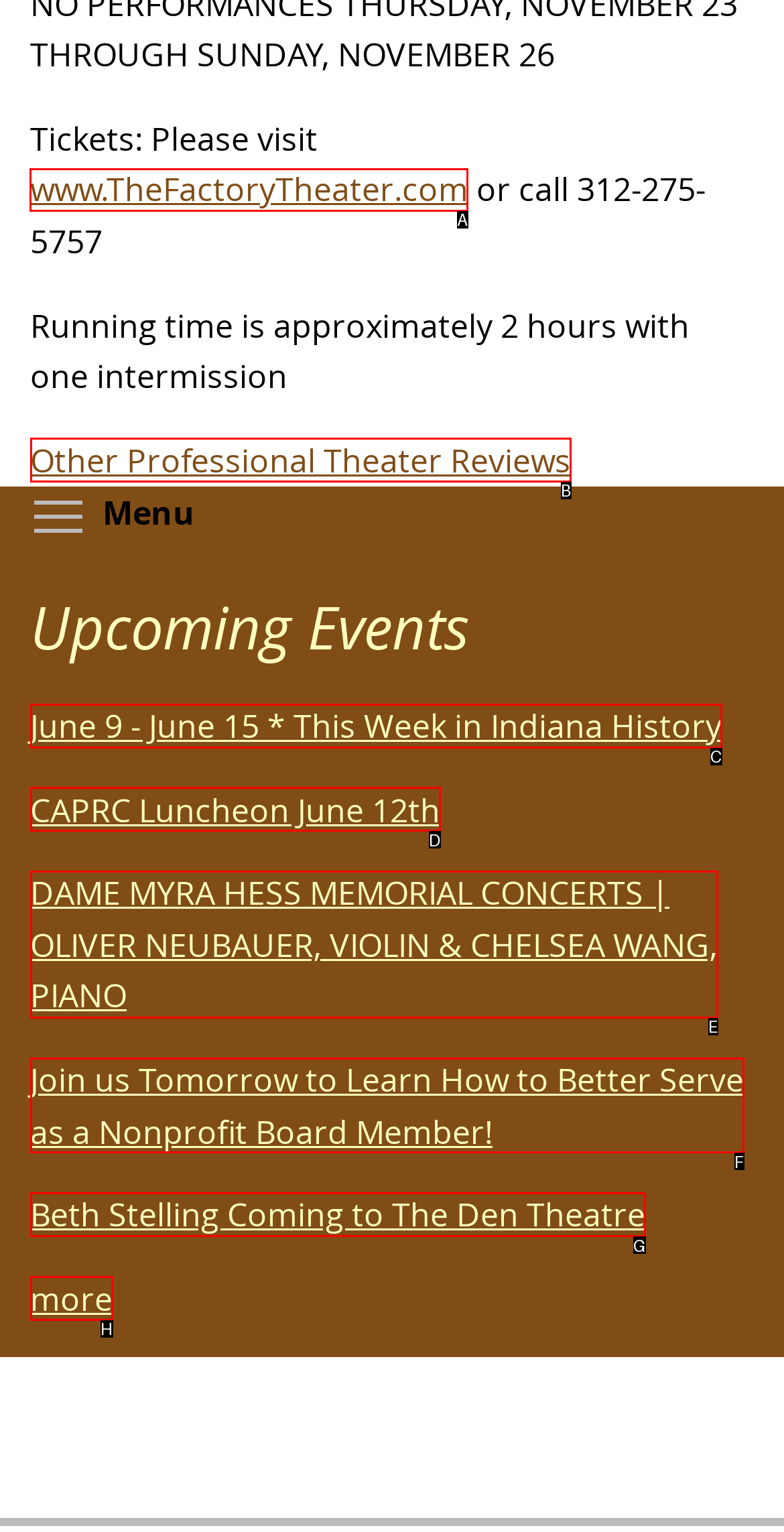Tell me the correct option to click for this task: Visit the website of The Factory Theater
Write down the option's letter from the given choices.

A